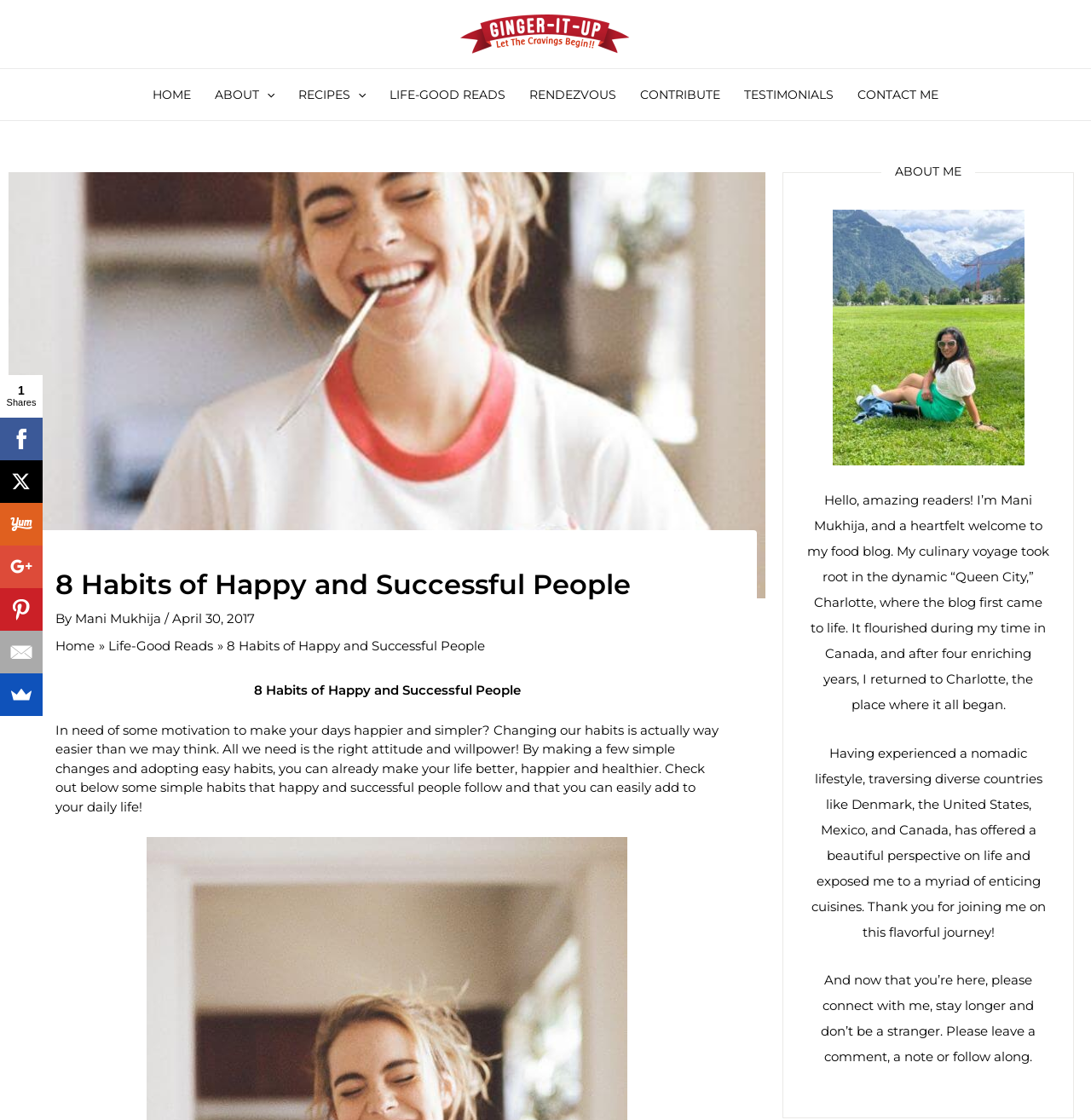What is the name of the blog?
Answer the question with a detailed and thorough explanation.

The name of the blog can be found in the top-left corner of the webpage, where it says '8 Habits of Happy and Successful People | Ginger It Up'. This is the title of the webpage, and 'Ginger It Up' is the name of the blog.